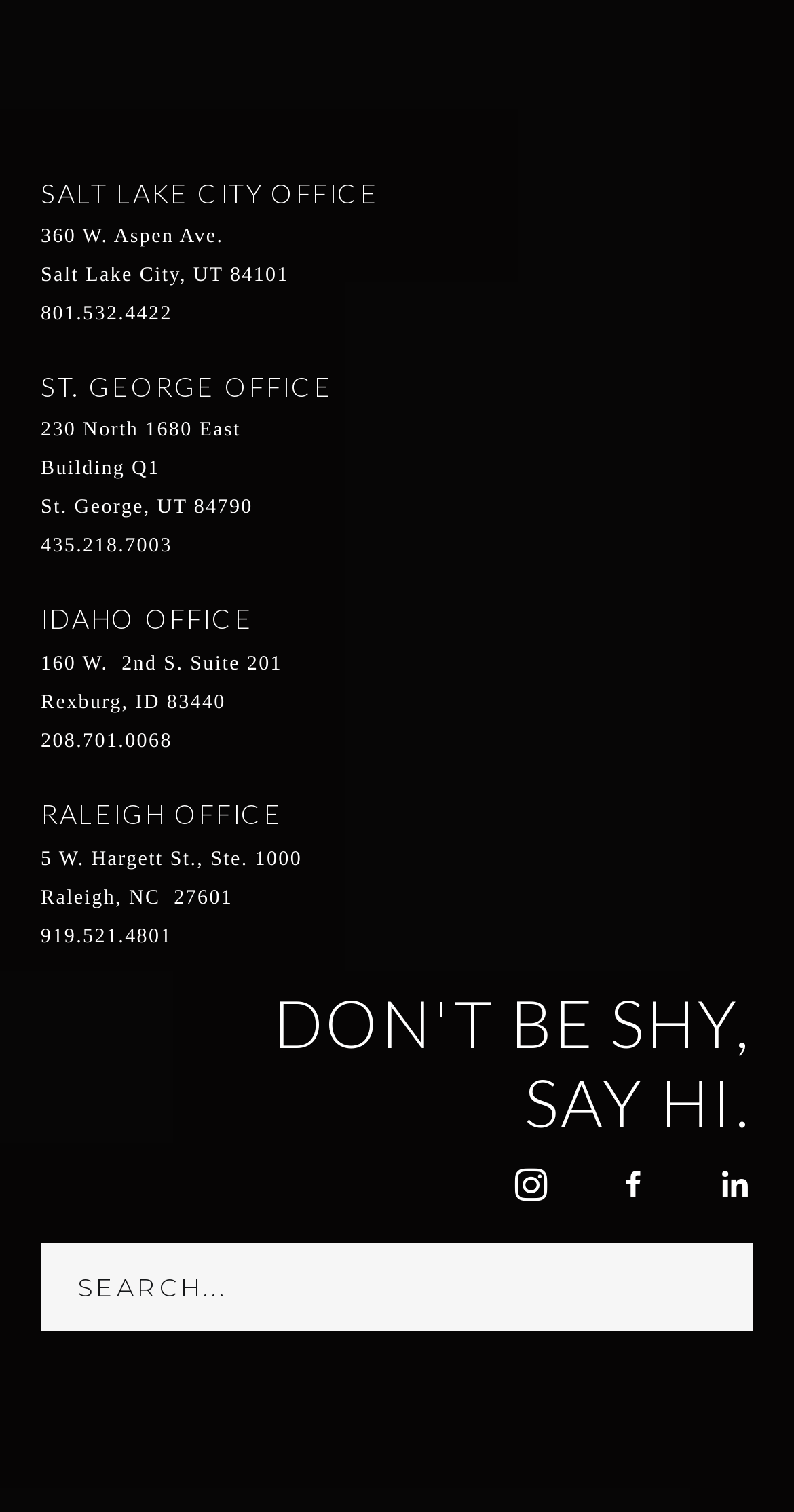Please answer the following question using a single word or phrase: 
How many office locations are listed on this webpage?

4